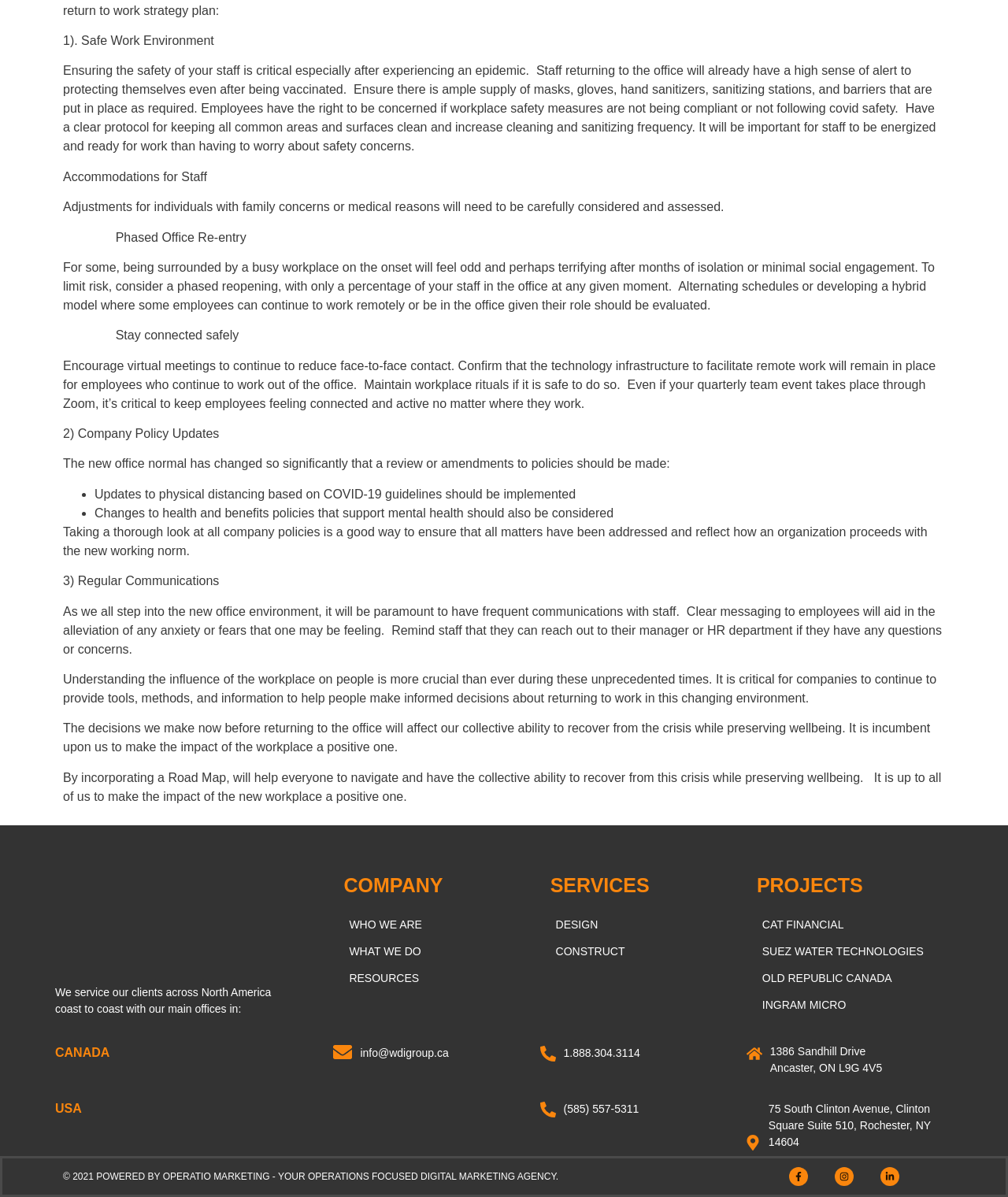Show the bounding box coordinates of the region that should be clicked to follow the instruction: "Click DESIGN."

[0.536, 0.761, 0.74, 0.784]